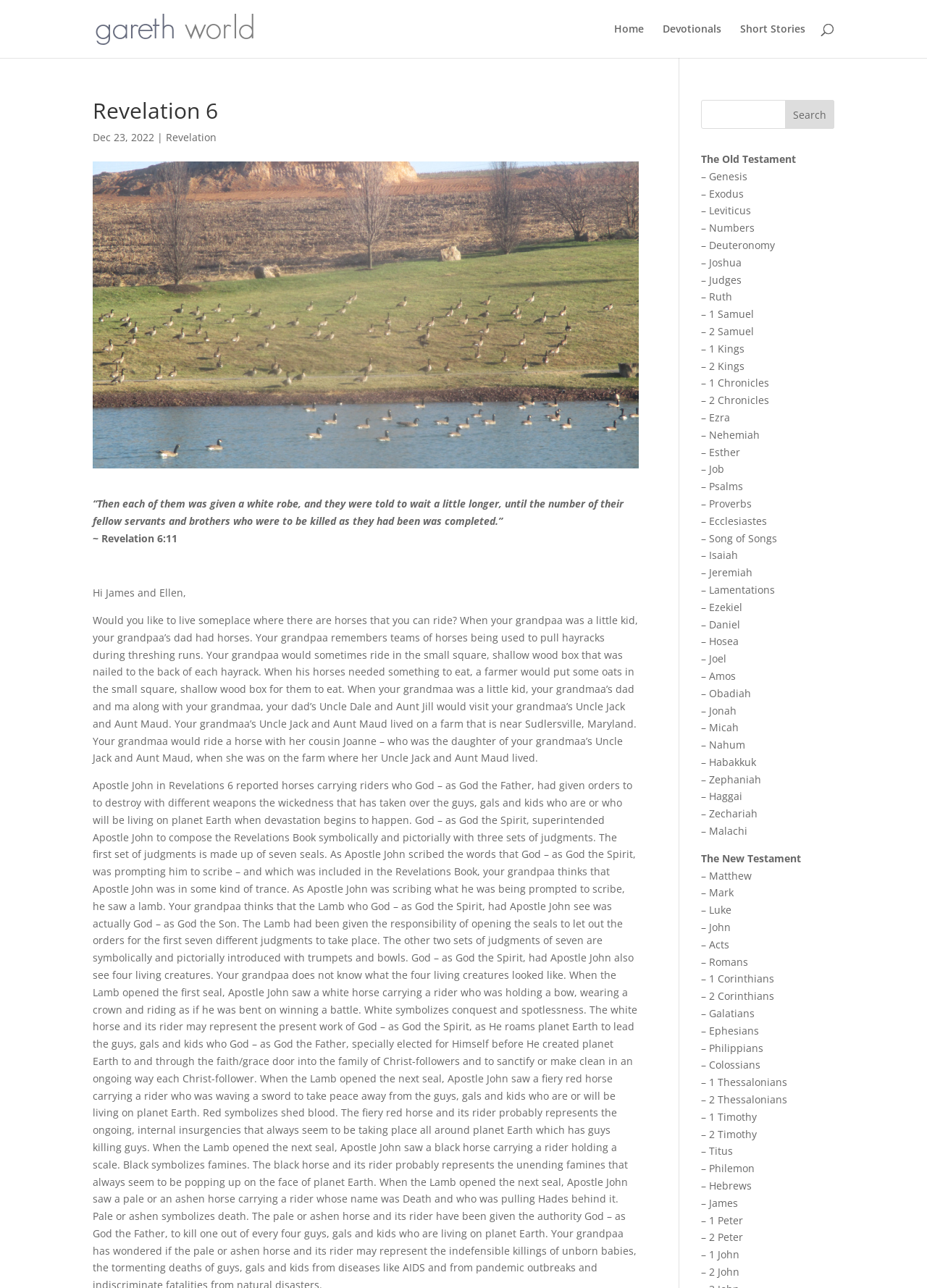What is the purpose of the search box?
Please answer the question as detailed as possible based on the image.

The search box is likely intended for users to search for specific content or keywords within the website, allowing them to quickly find relevant information.